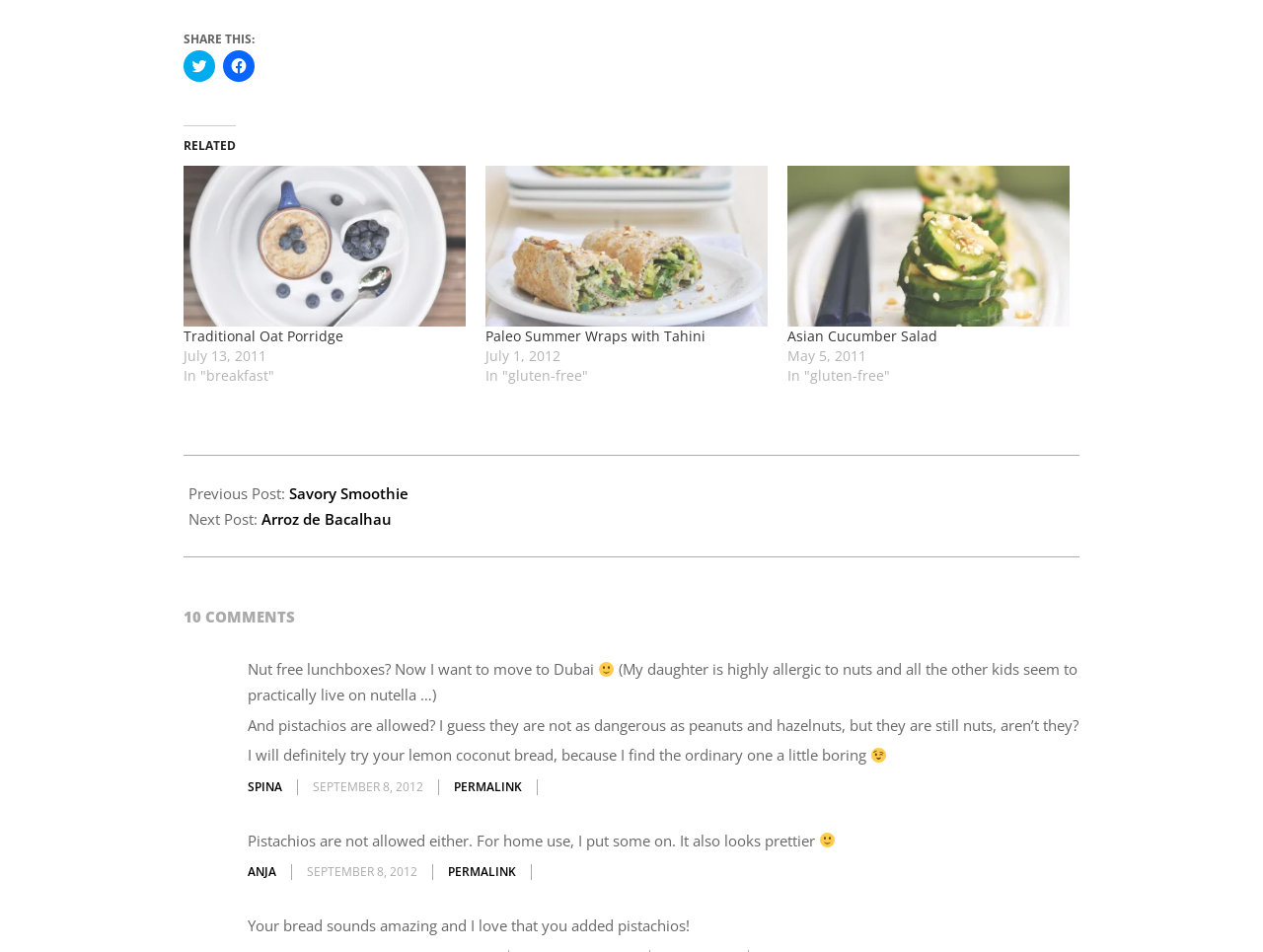Show the bounding box coordinates for the HTML element as described: "Permalink".

[0.36, 0.817, 0.413, 0.835]